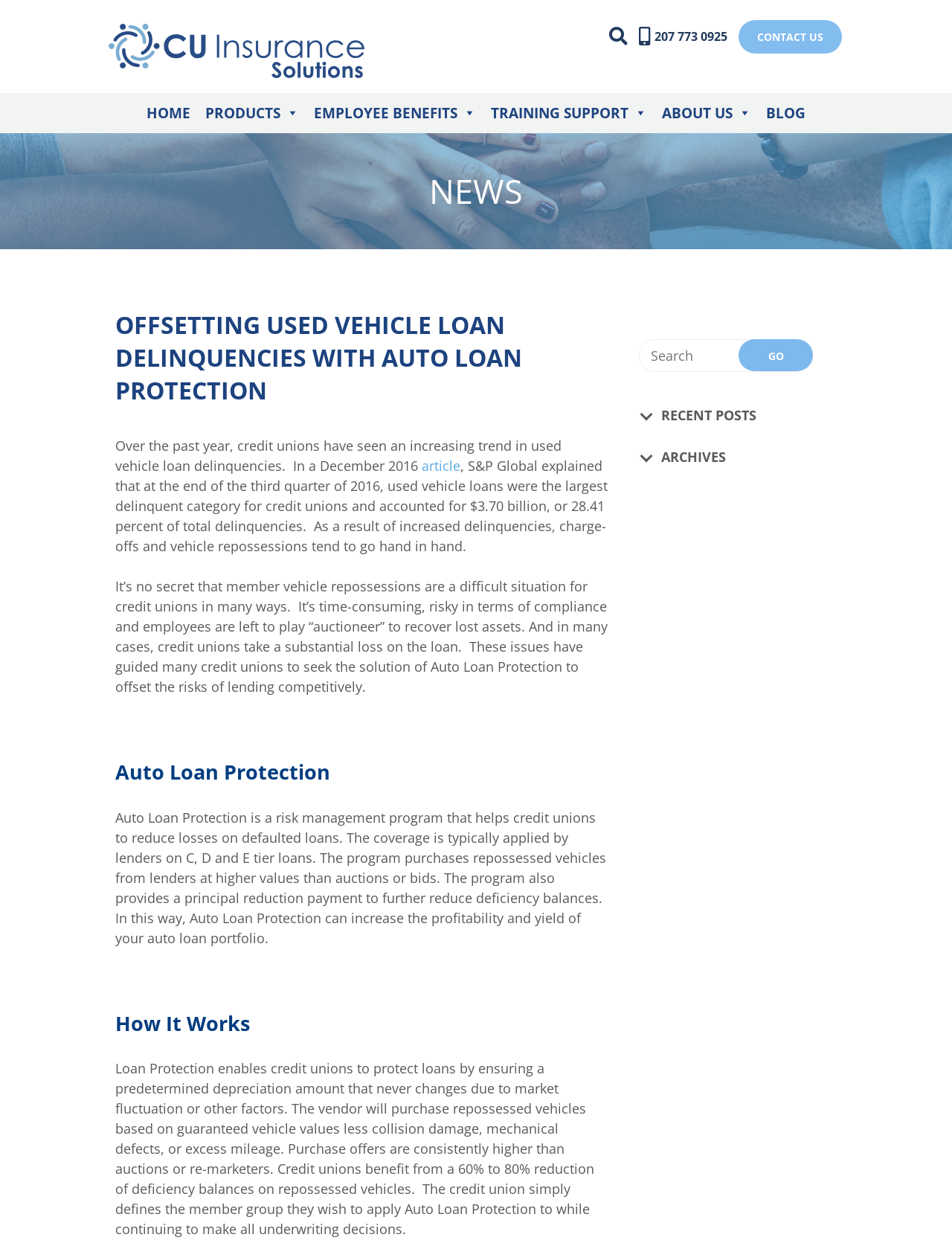Locate the bounding box coordinates of the UI element described by: "207 773 0925". The bounding box coordinates should consist of four float numbers between 0 and 1, i.e., [left, top, right, bottom].

[0.684, 0.023, 0.764, 0.036]